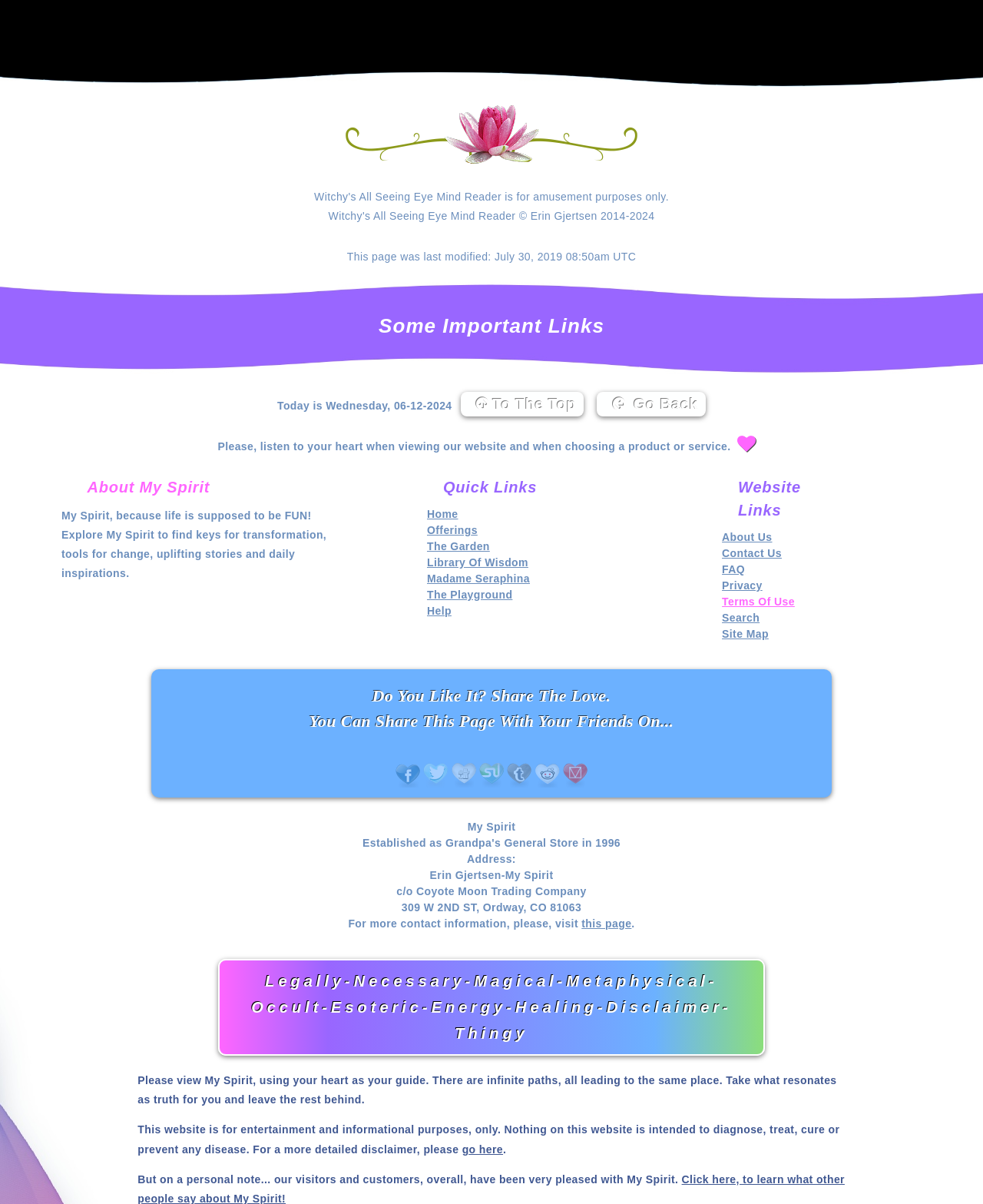What is the date displayed on the webpage?
Based on the visual details in the image, please answer the question thoroughly.

I found the answer by looking at the text 'Today is Wednesday, 06-12-2024' which is located below the heading 'Some Important Links'.